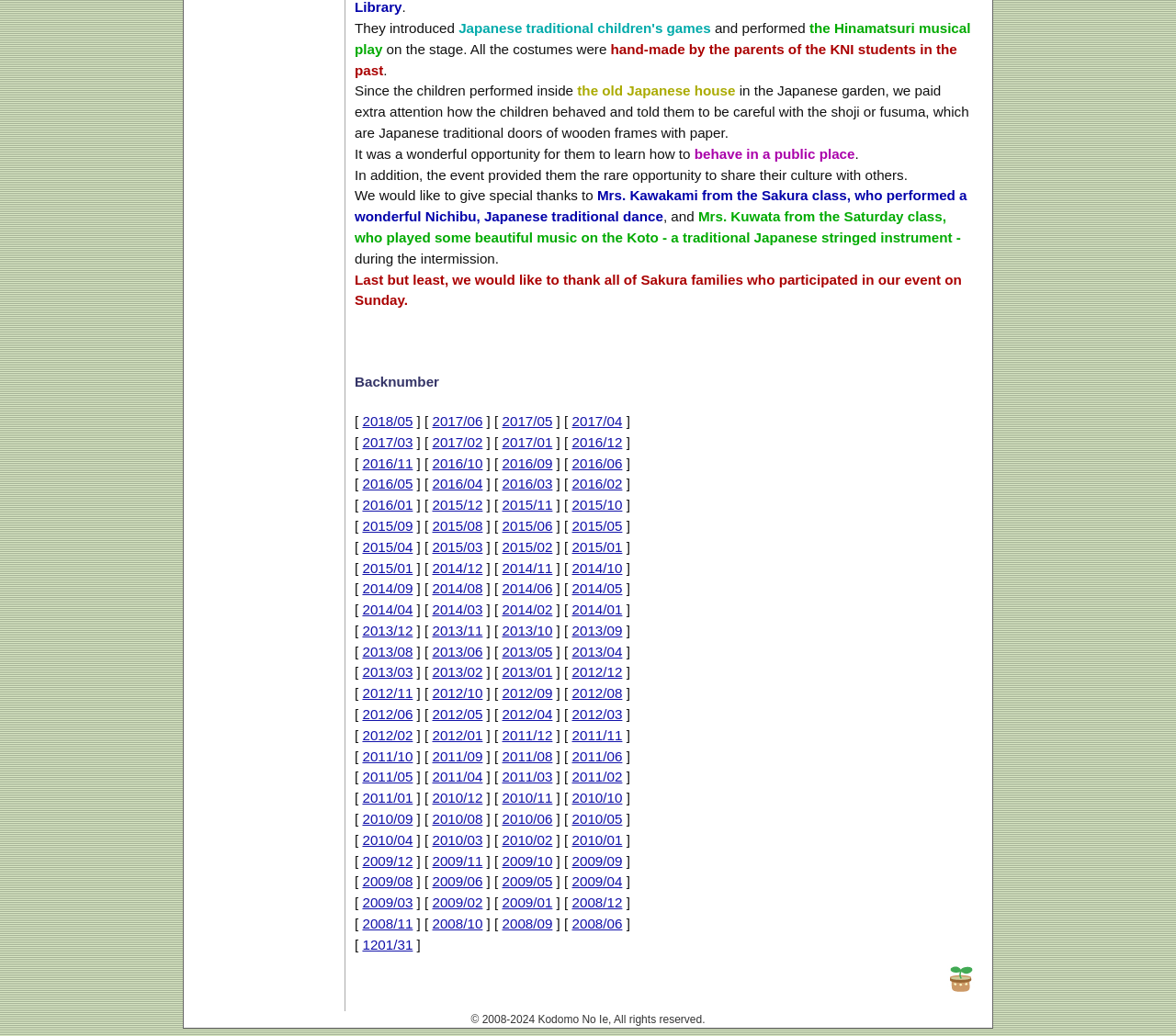Locate the bounding box coordinates of the element to click to perform the following action: 'click the '2014/09' link'. The coordinates should be given as four float values between 0 and 1, in the form of [left, top, right, bottom].

[0.308, 0.561, 0.351, 0.576]